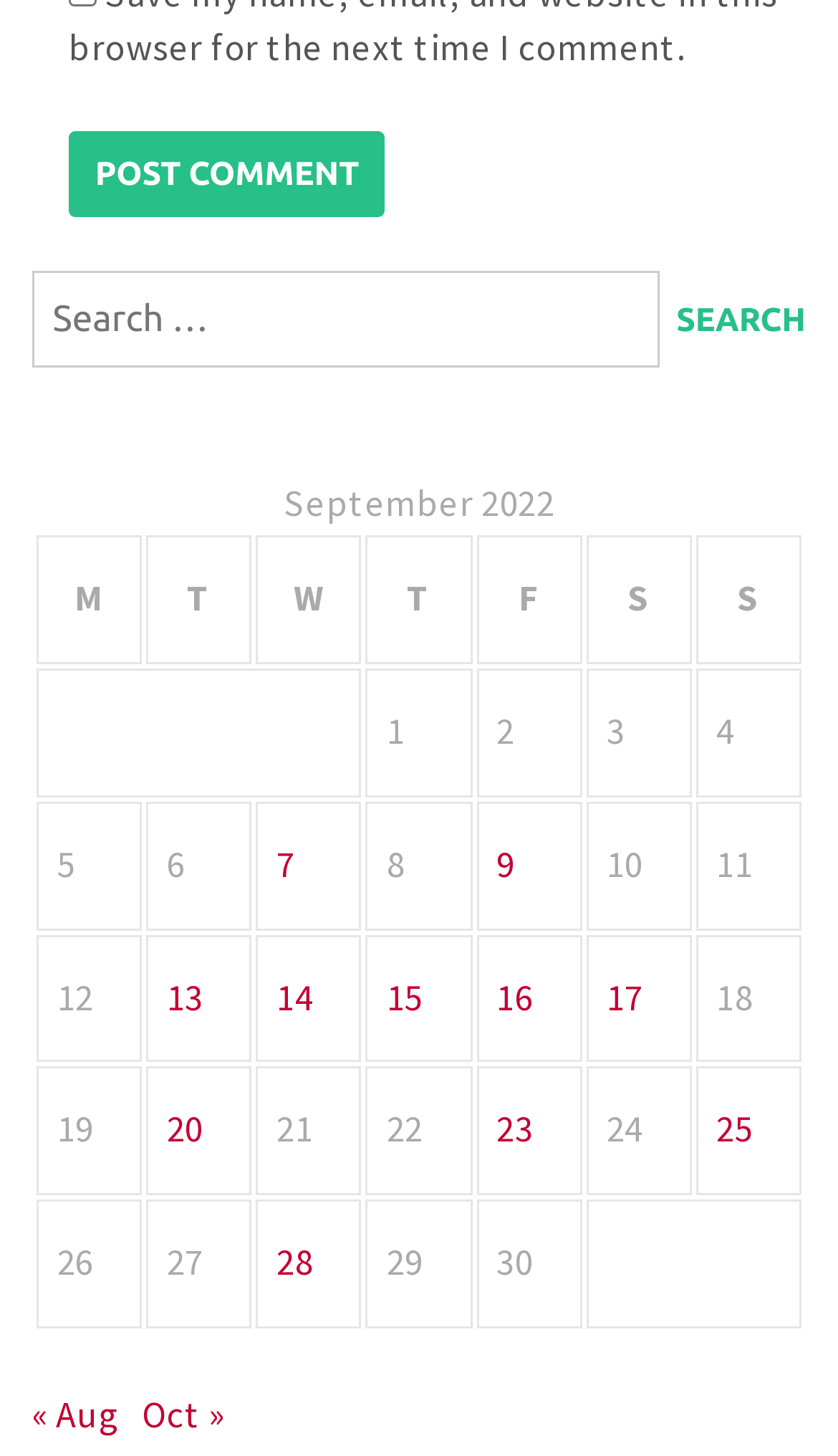Refer to the image and provide an in-depth answer to the question:
What is the purpose of the 'Post Comment' button?

The 'Post Comment' button is located at the top of the webpage, and its purpose is to allow users to submit their comments. This is evident from the button's text 'POST COMMENT' and its position on the webpage.